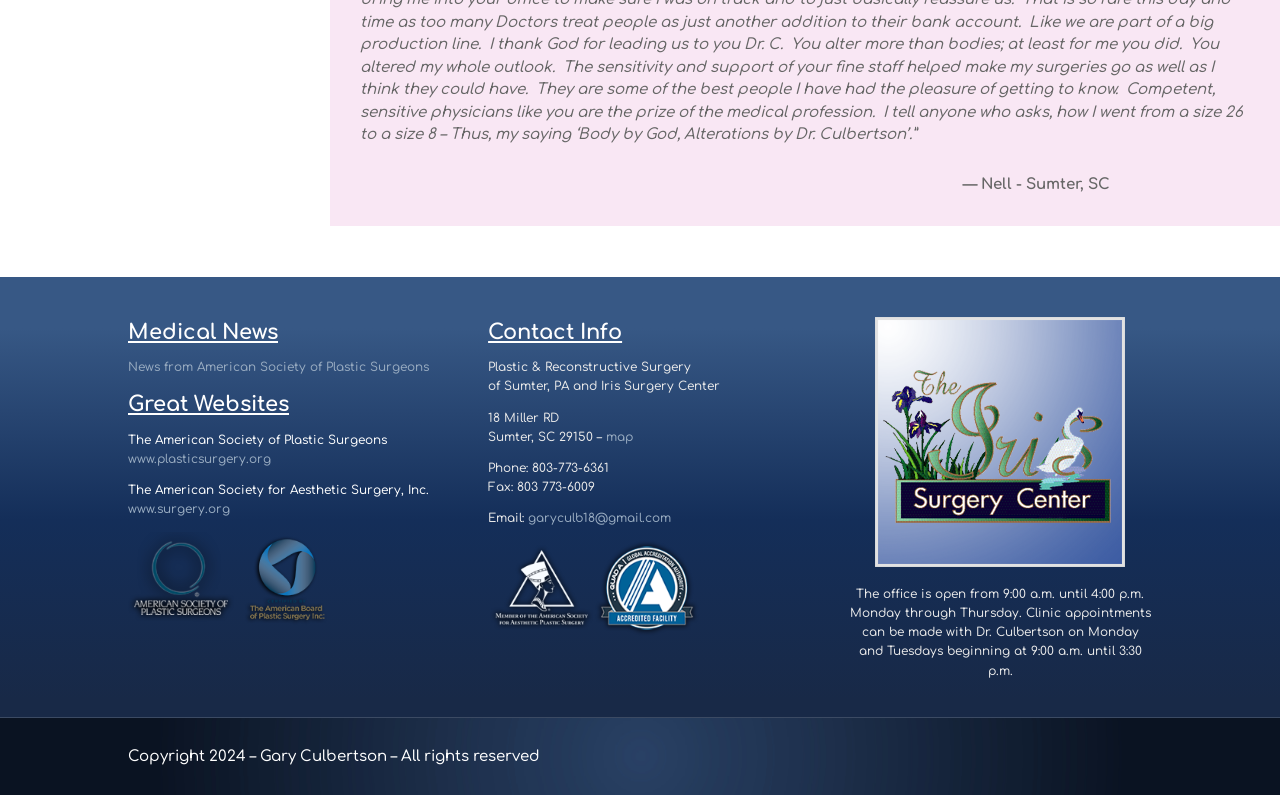Please give a succinct answer to the question in one word or phrase:
What is the website of the American Society of Plastic Surgeons?

www.plasticsurgery.org